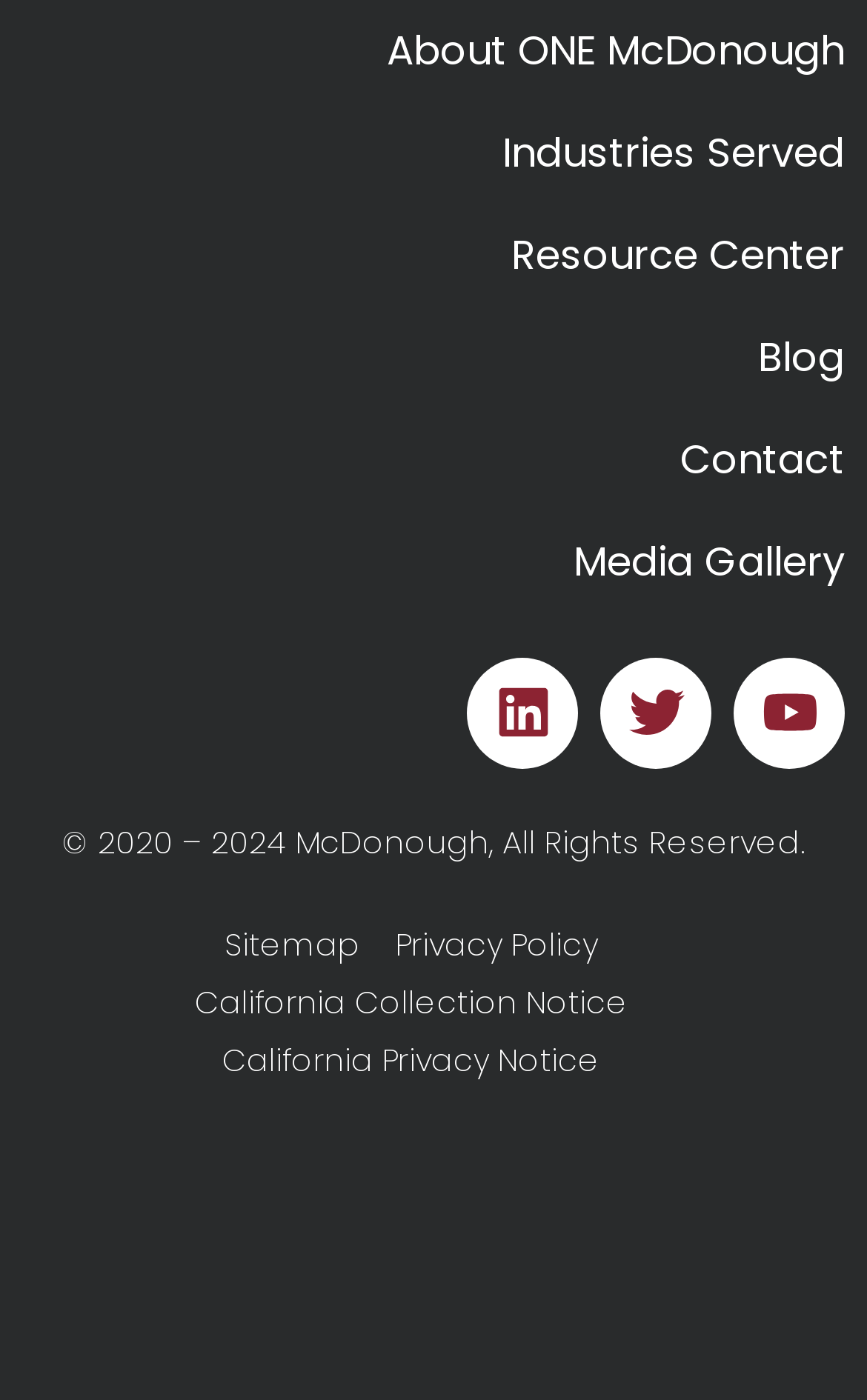Predict the bounding box for the UI component with the following description: "California Collection Notice".

[0.224, 0.695, 0.724, 0.736]